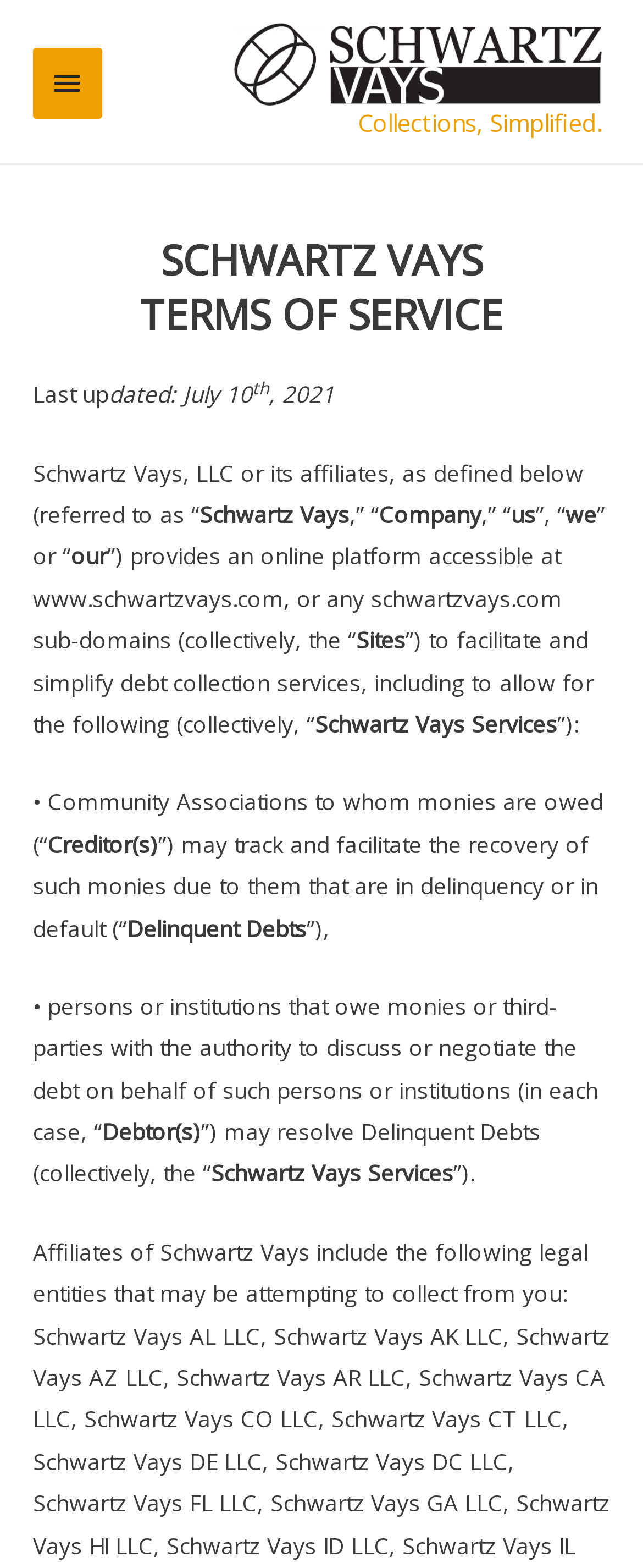Give a detailed overview of the webpage's appearance and contents.

The webpage is titled "Terms of Service - Schwartz Vays" and features a logo of Schwartz Vays at the top center, with a tagline "Collections, Simplified." below it. On the top left, there is a main menu button that expands to reveal a heading "SCHWARTZ VAYS TERMS OF SERVICE" followed by a series of paragraphs detailing the terms of service.

The main content of the webpage is divided into sections, with the first section stating that Schwartz Vays, LLC or its affiliates provide an online platform to facilitate and simplify debt collection services. The section is followed by a list of services provided, including allowing community associations to track and facilitate the recovery of delinquent debts, and enabling debtors to resolve these debts.

Throughout the webpage, there are 23 instances of static text, which provide detailed information about the terms of service, including definitions of key terms such as "Company", "we", "our", "Sites", "Schwartz Vays Services", "Creditor(s)", "Delinquent Debts", and "Debtor(s)". The text is arranged in a hierarchical structure, with headings and subheadings guiding the reader through the terms of service.